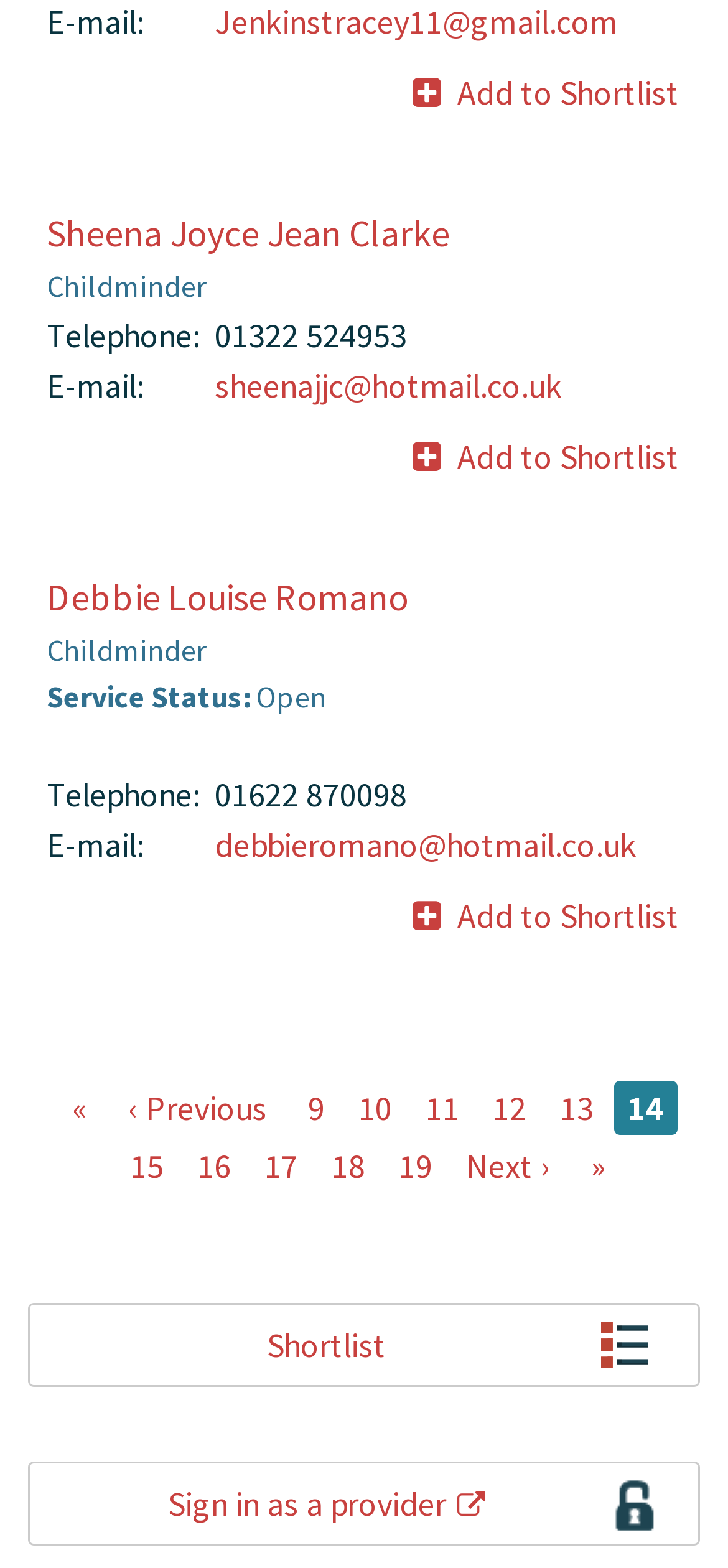Please determine the bounding box coordinates of the area that needs to be clicked to complete this task: 'Add Sheena Joyce Jean Clarke to Shortlist'. The coordinates must be four float numbers between 0 and 1, formatted as [left, top, right, bottom].

[0.538, 0.03, 0.962, 0.089]